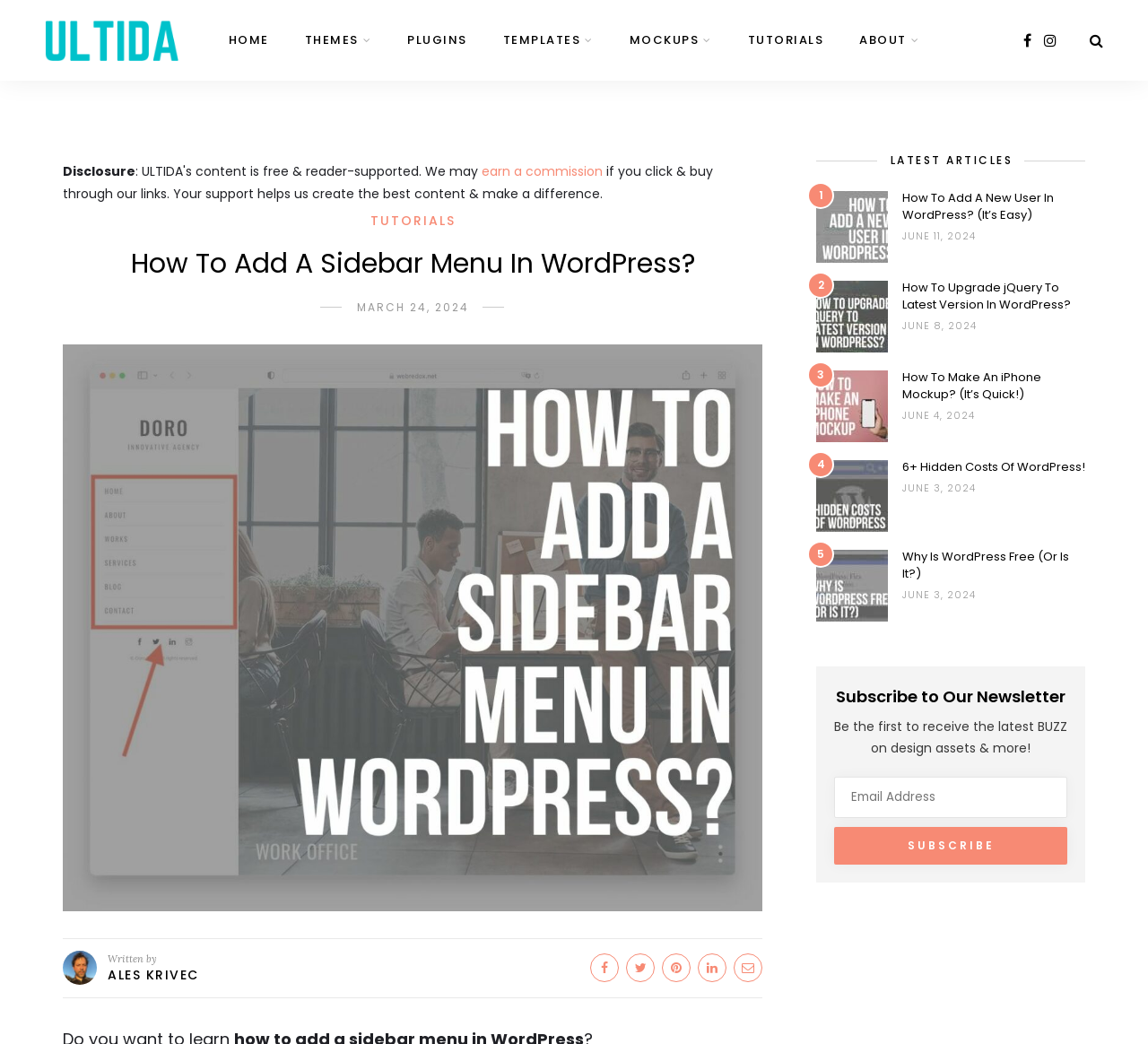Provide a thorough and detailed response to the question by examining the image: 
What is the website's name?

The website's name is ULTIDA, which can be found in the top-left corner of the webpage, both as a link and an image.